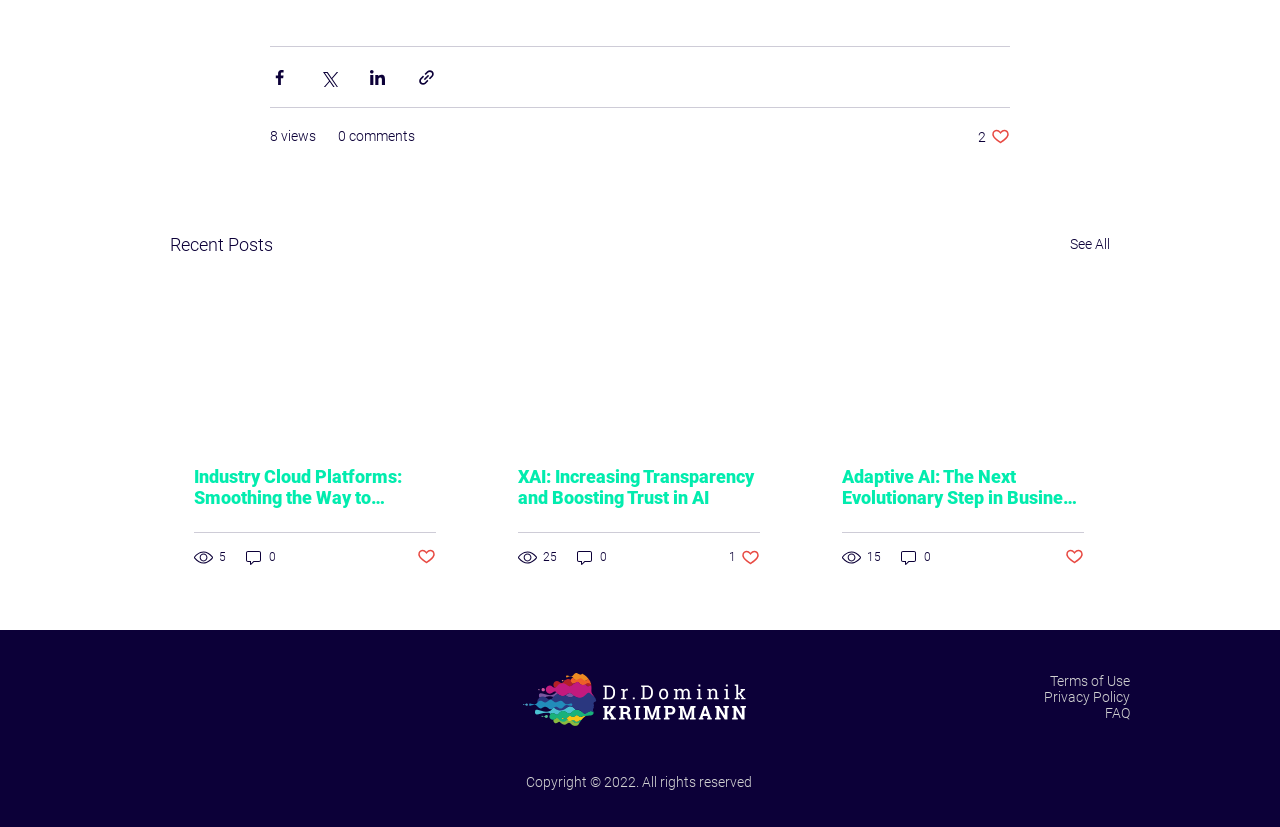Please identify the bounding box coordinates of the area that needs to be clicked to follow this instruction: "Visit LinkedIn".

[0.117, 0.825, 0.143, 0.865]